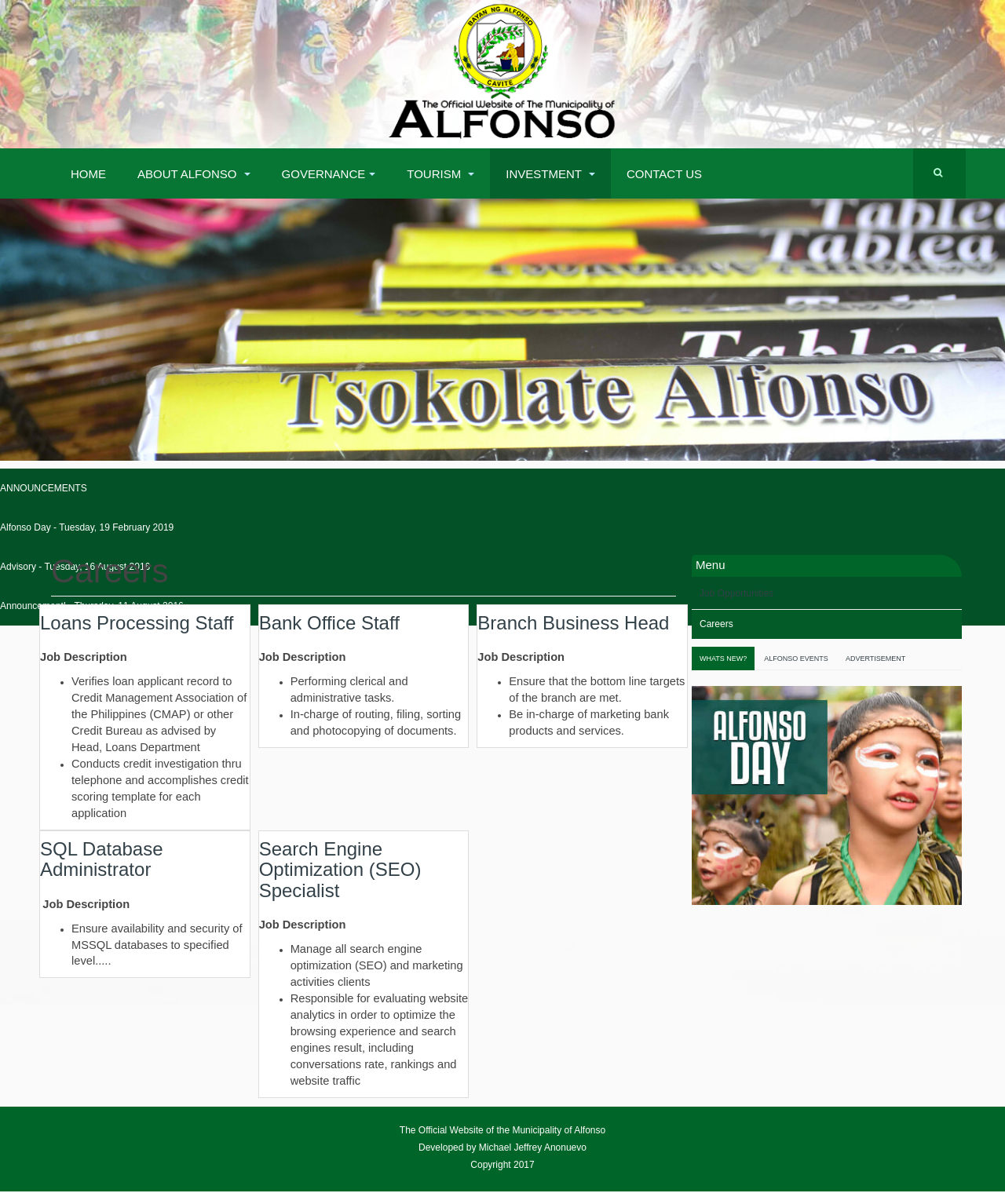Locate the bounding box of the UI element defined by this description: "Search Engine Optimization (SEO) Specialist". The coordinates should be given as four float numbers between 0 and 1, formatted as [left, top, right, bottom].

[0.258, 0.697, 0.466, 0.748]